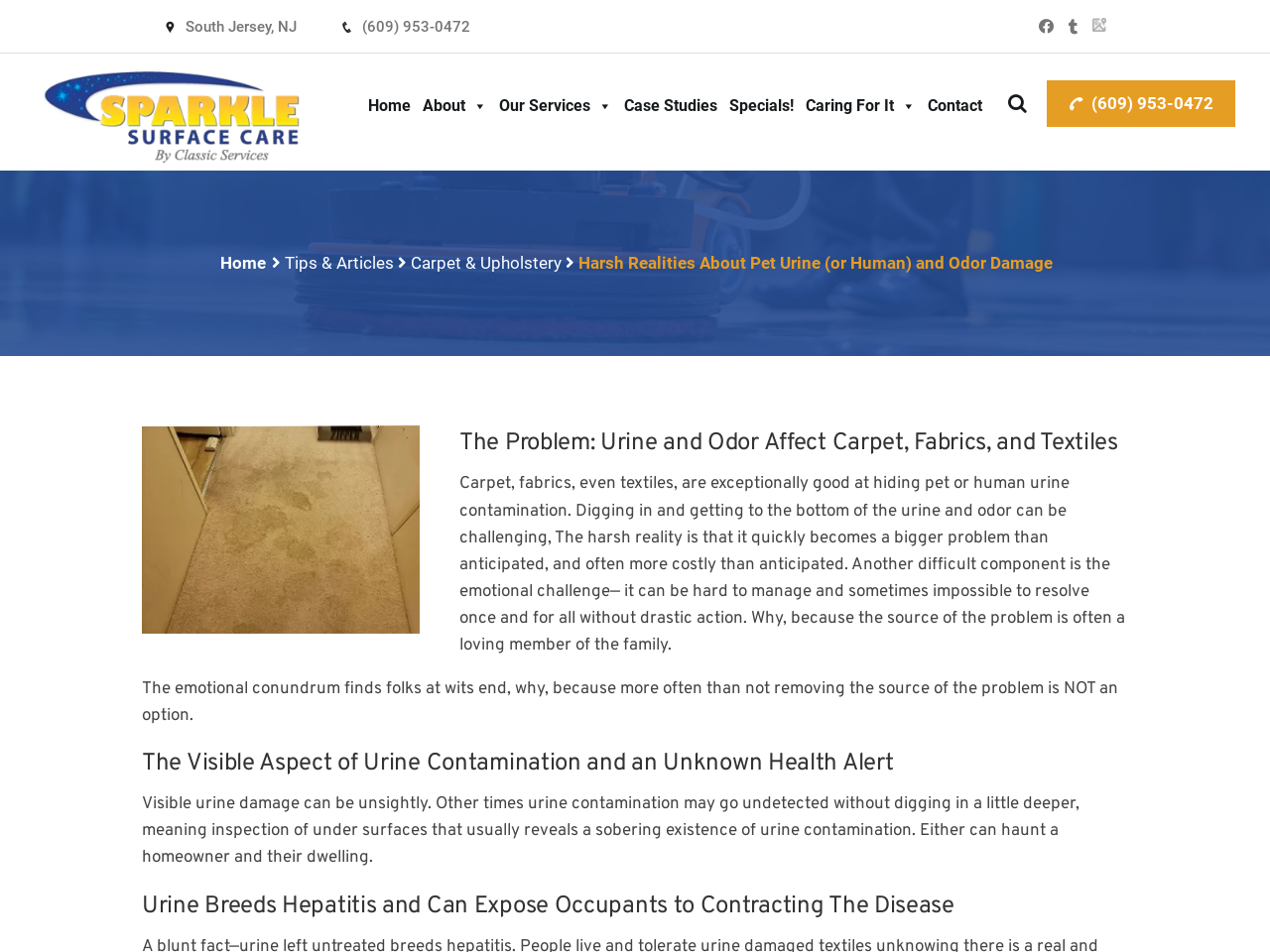Provide the bounding box coordinates for the UI element that is described by this text: "Case Studies". The coordinates should be in the form of four float numbers between 0 and 1: [left, top, right, bottom].

[0.487, 0.056, 0.57, 0.161]